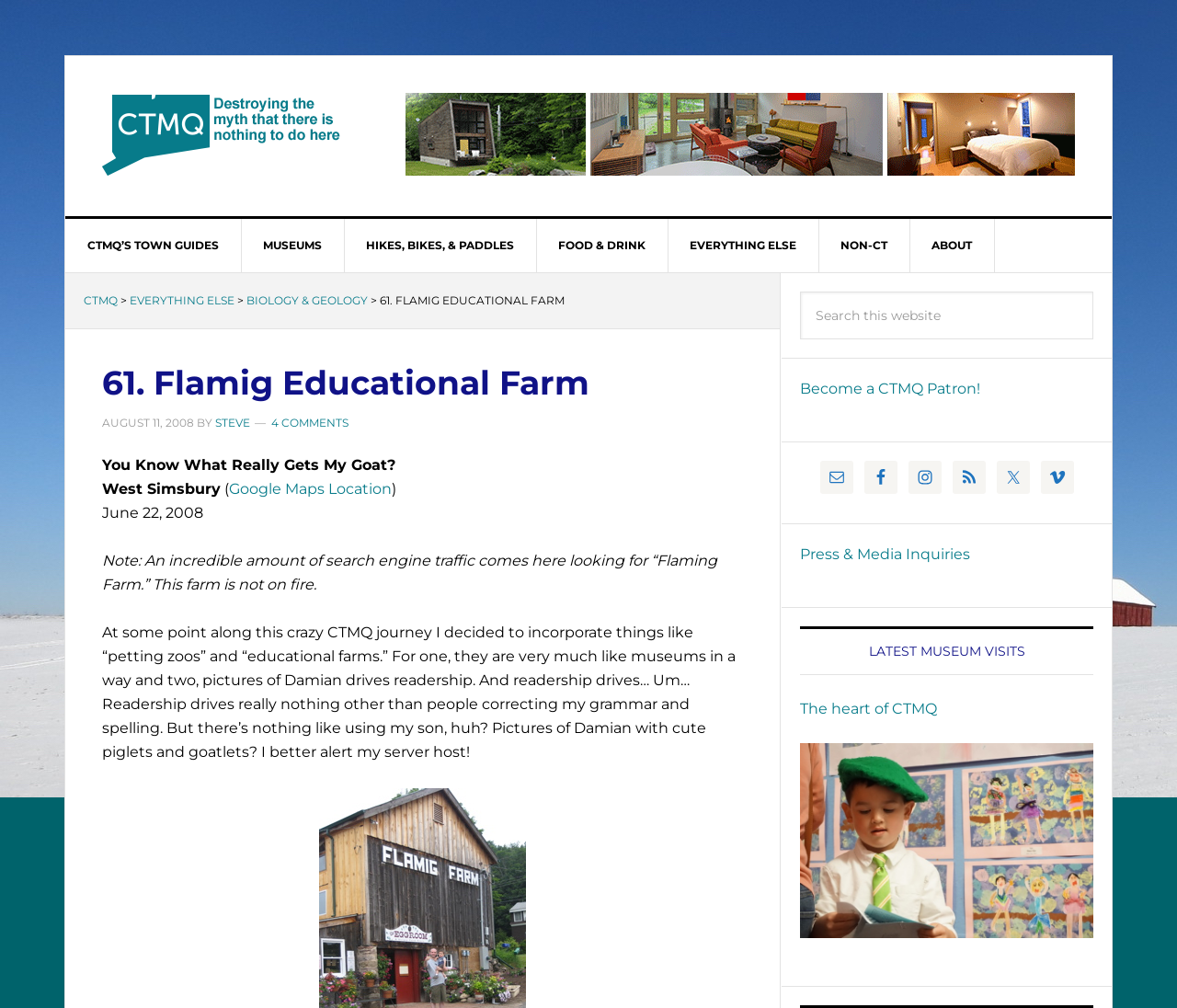Explain the webpage in detail, including its primary components.

The webpage is about the Flamig Educational Farm, with a focus on a personal experience and review. At the top, there is a navigation menu with links to various categories, including town guides, museums, hikes, food, and drink. Below the navigation menu, there is a heading that reads "61. Flamig Educational Farm" with a timestamp "AUGUST 11, 2008" and an author credit "BY STEVE".

The main content of the page is a personal account of a visit to the farm, with the author sharing their thoughts and experiences. The text is divided into paragraphs, with some sentences highlighted in bold. There are also links to external resources, such as Google Maps, and internal links to other pages on the website.

On the right-hand side of the page, there is a search bar and a section with links to social media platforms, including Facebook, Instagram, Twitter, and Vimeo. There is also a link to become a patron of the website and a link to email the author.

At the bottom of the page, there is a heading that reads "LATEST MUSEUM VISITS" with a link to a related page. There is also an image that takes up the full width of the page, although its content is not described.

Throughout the page, there are several images, including a logo for the website and icons for the social media platforms. The overall layout is dense, with a lot of text and links, but it is still easy to navigate and read.